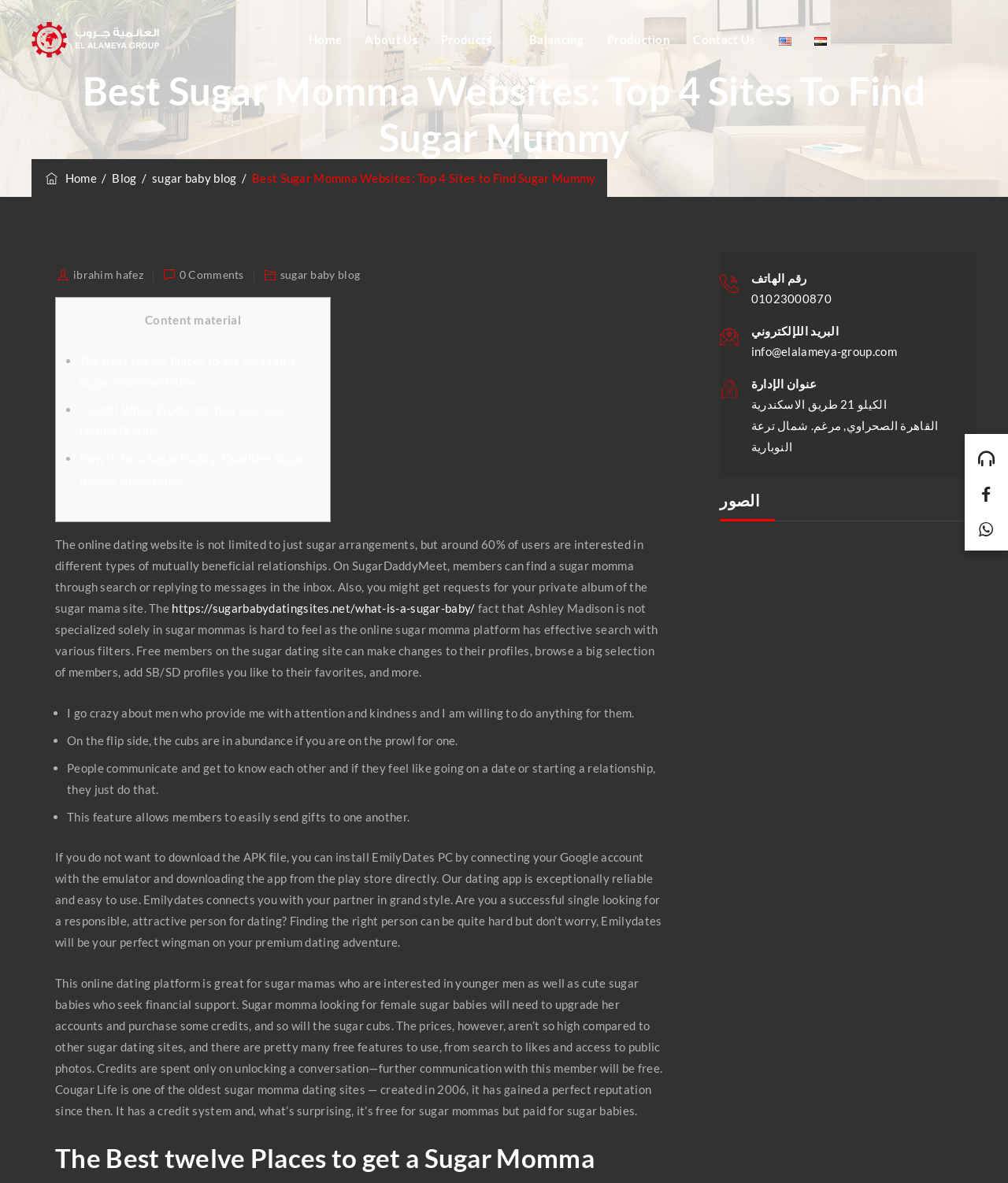Locate the bounding box coordinates of the clickable area needed to fulfill the instruction: "Click the 'About Us' link".

[0.352, 0.0, 0.425, 0.067]